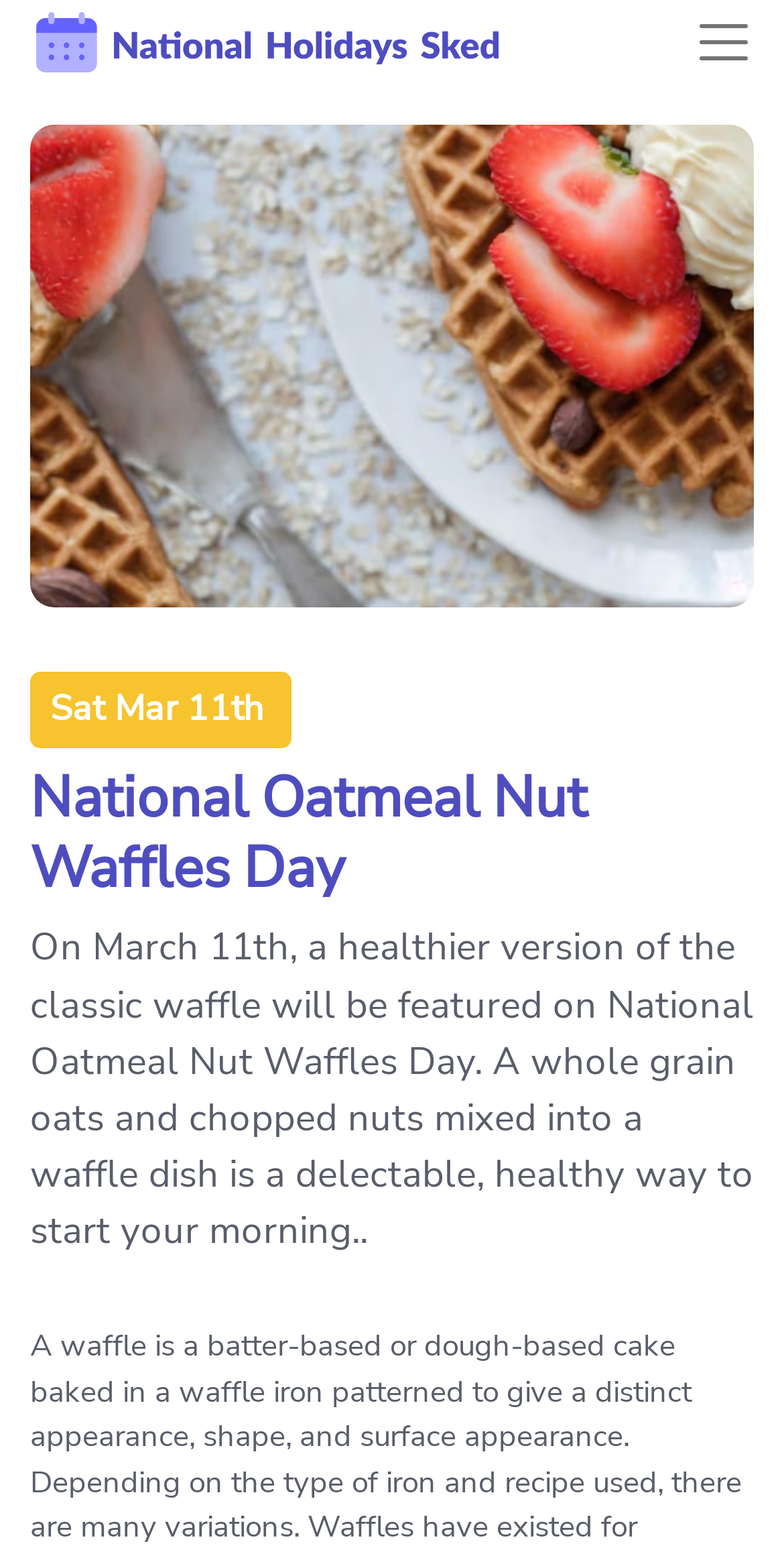What is the logo at the top of the page?
Please interpret the details in the image and answer the question thoroughly.

I found the answer by looking at the image element with the description 'National Holidays Logo' which is located at the top of the page.